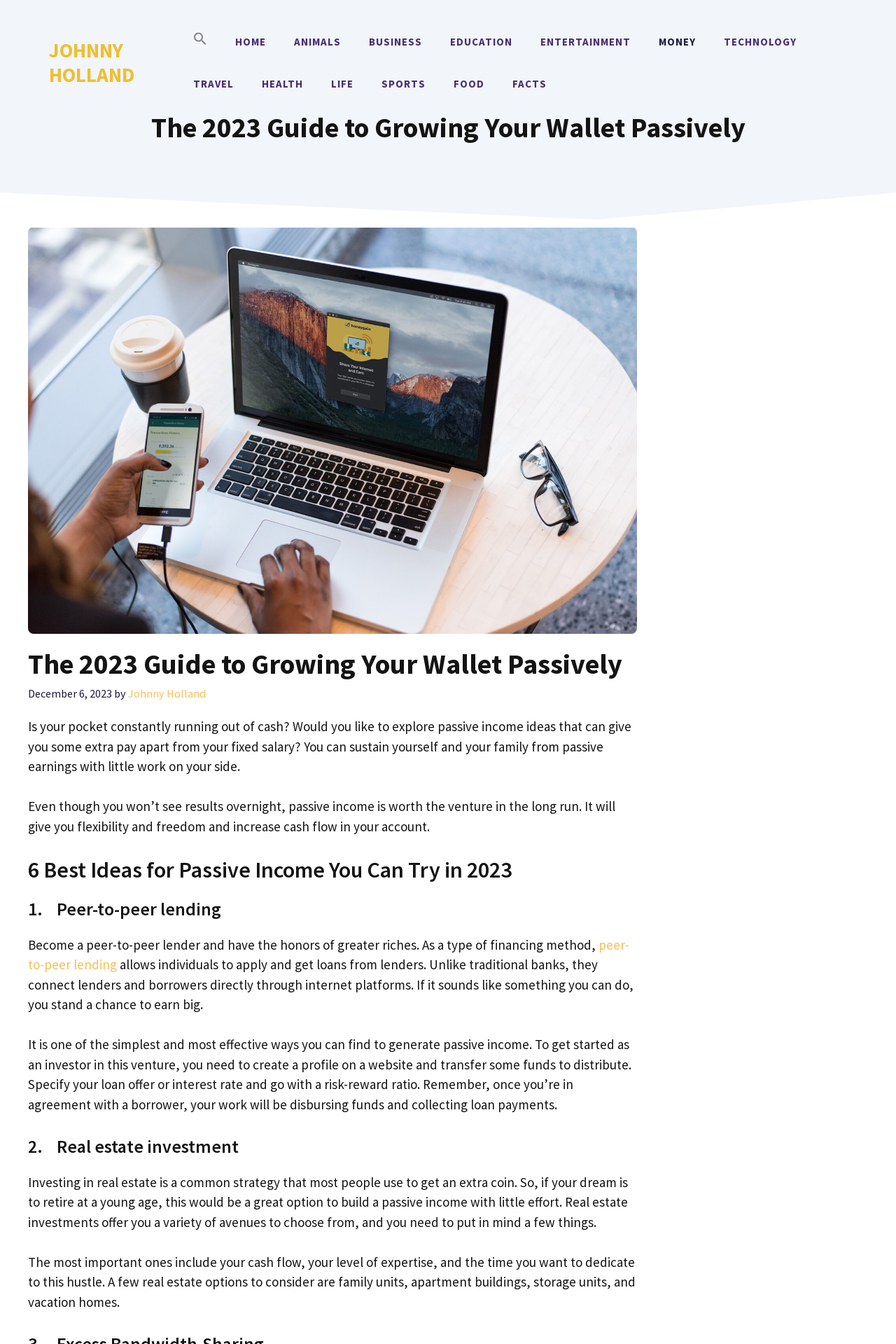Find the bounding box coordinates of the UI element according to this description: "GWADAR PRO".

None